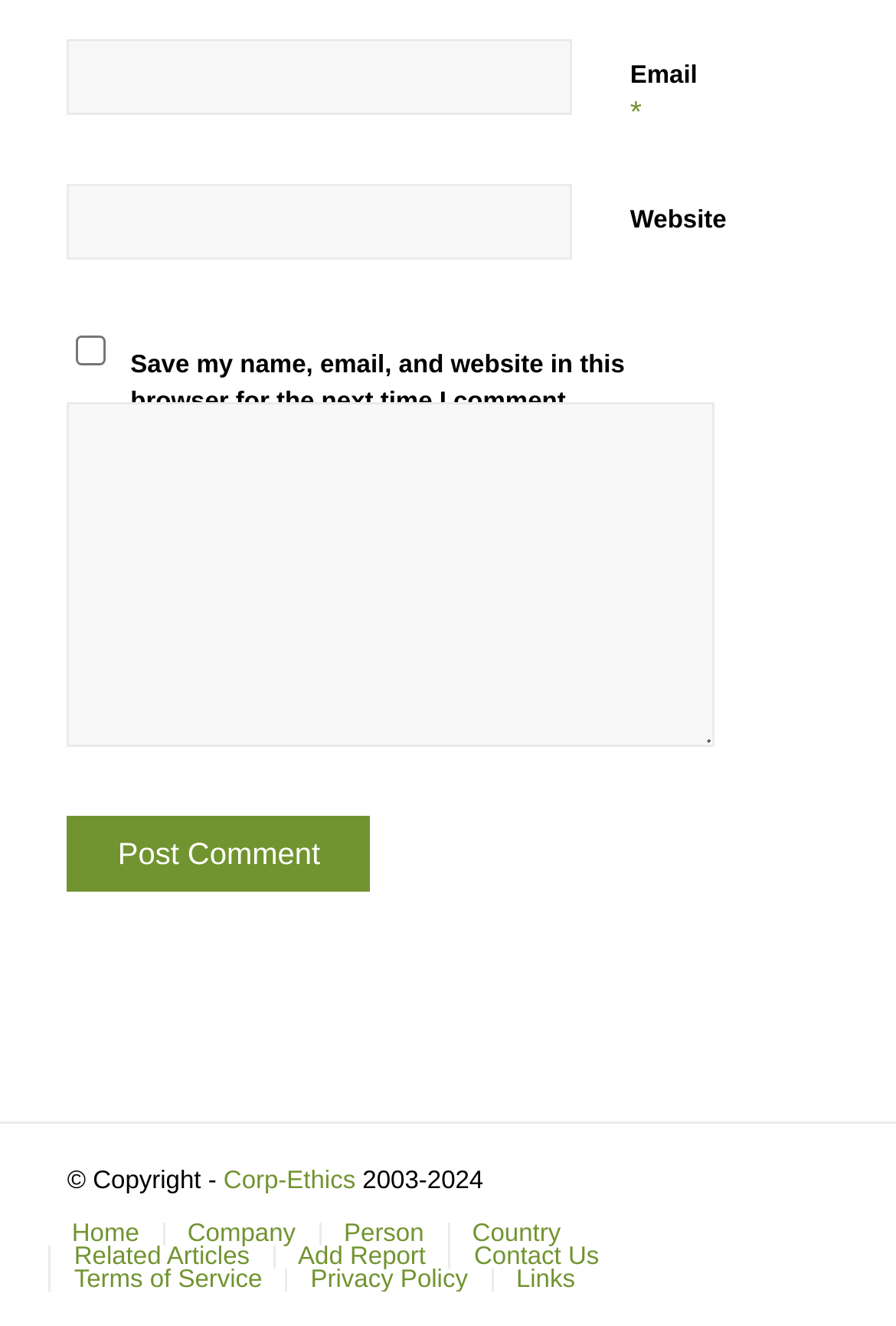Find the bounding box coordinates of the area to click in order to follow the instruction: "Click Medical Services".

None